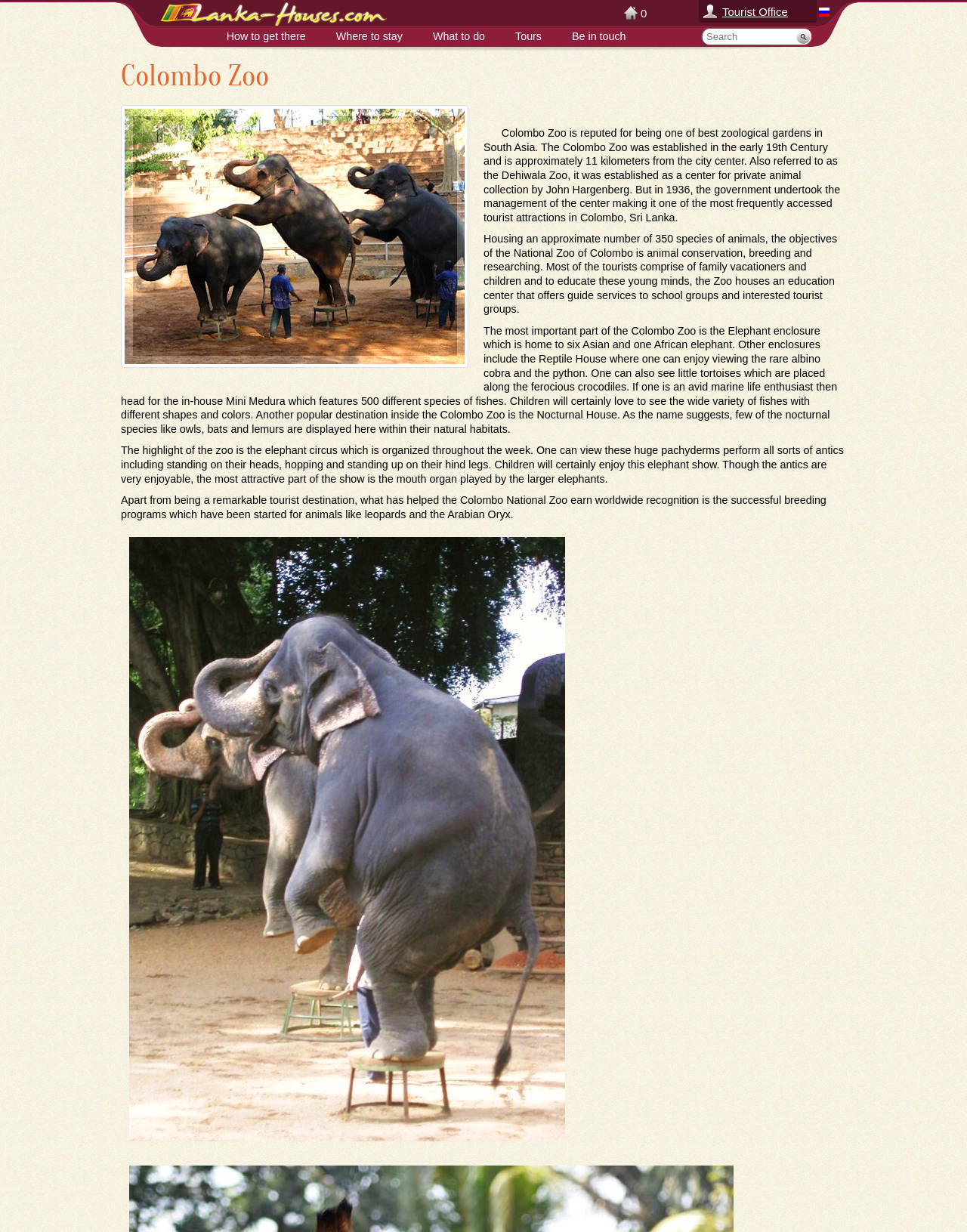How many species of animals are housed in the zoo?
Answer the question with a single word or phrase, referring to the image.

350